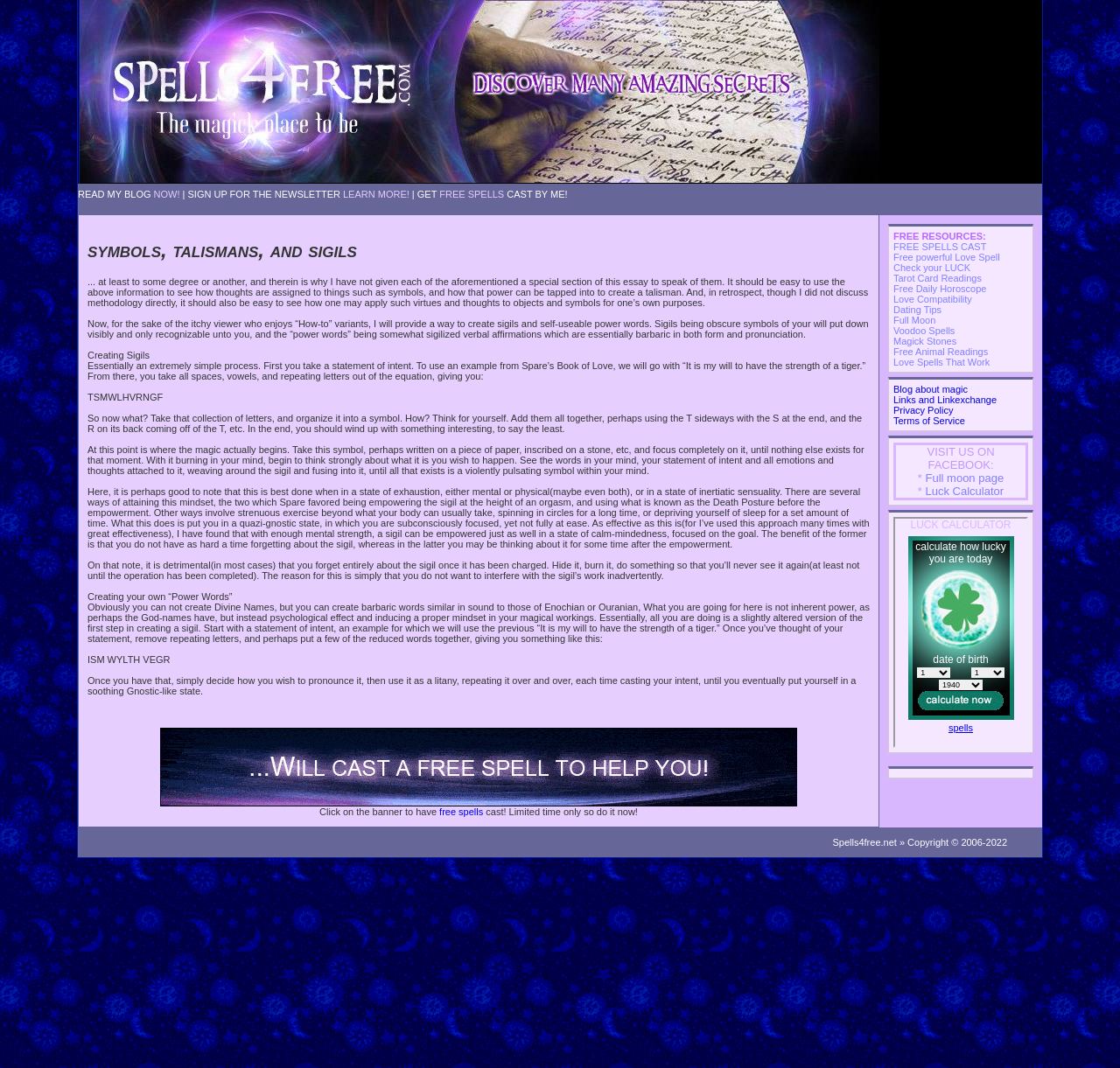Determine the bounding box coordinates of the clickable area required to perform the following instruction: "Create sigils and self-useable power words". The coordinates should be represented as four float numbers between 0 and 1: [left, top, right, bottom].

[0.078, 0.298, 0.775, 0.318]